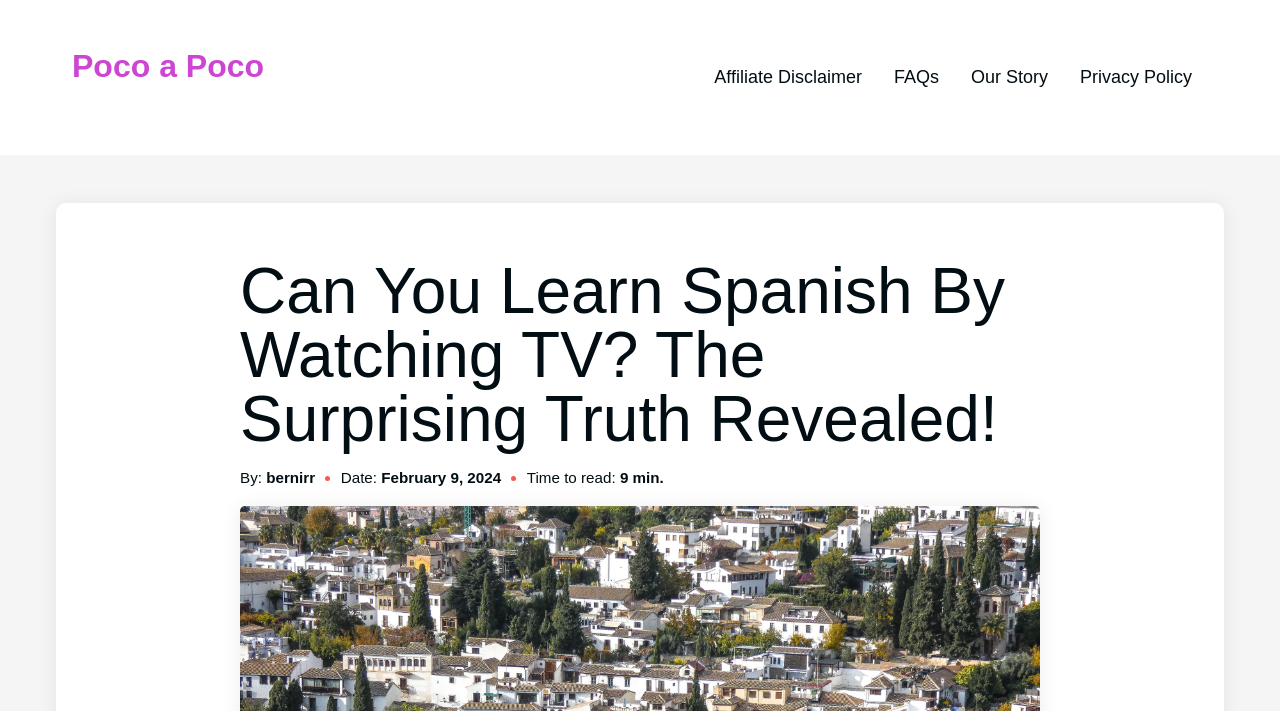When was the article published?
Please respond to the question with a detailed and informative answer.

The publication date can be found below the main heading, where it says 'Date: February 9, 2024'. This indicates that the article was published on February 9, 2024.